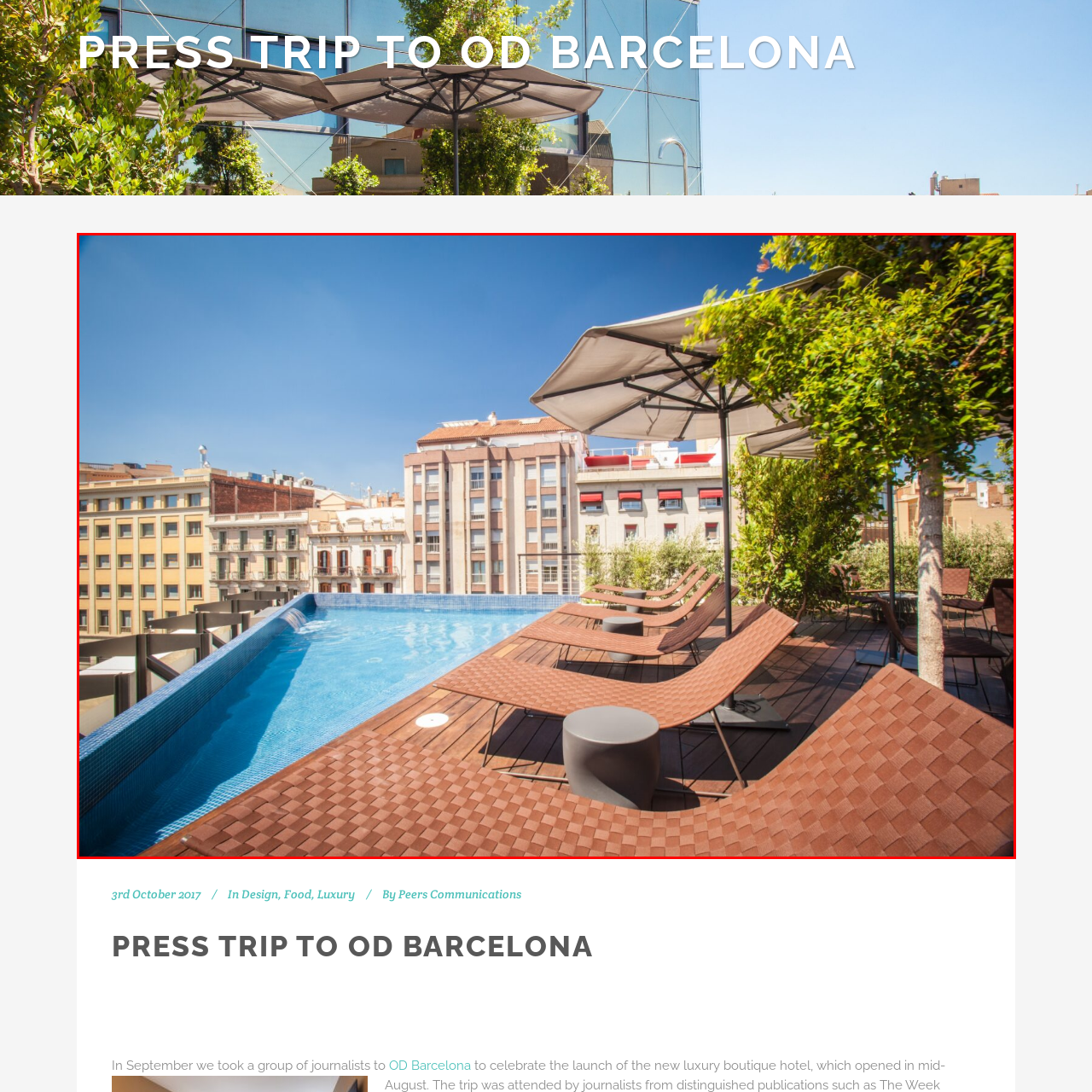Provide a thorough caption for the image that is surrounded by the red boundary.

This inviting image showcases the rooftop area of the OD Barcelona hotel, featuring a stunning infinity pool that sparkles under the bright blue sky. Luxurious sun loungers with canopies are strategically placed around the pool, offering a perfect spot for relaxation while enjoying the panoramic views of the surrounding architecture and cityscape. The vibrant facades of adjacent buildings add a charming backdrop, enhancing the serene atmosphere of this urban retreat. It's an ideal setting for guests looking to unwind and soak up the sun in style.